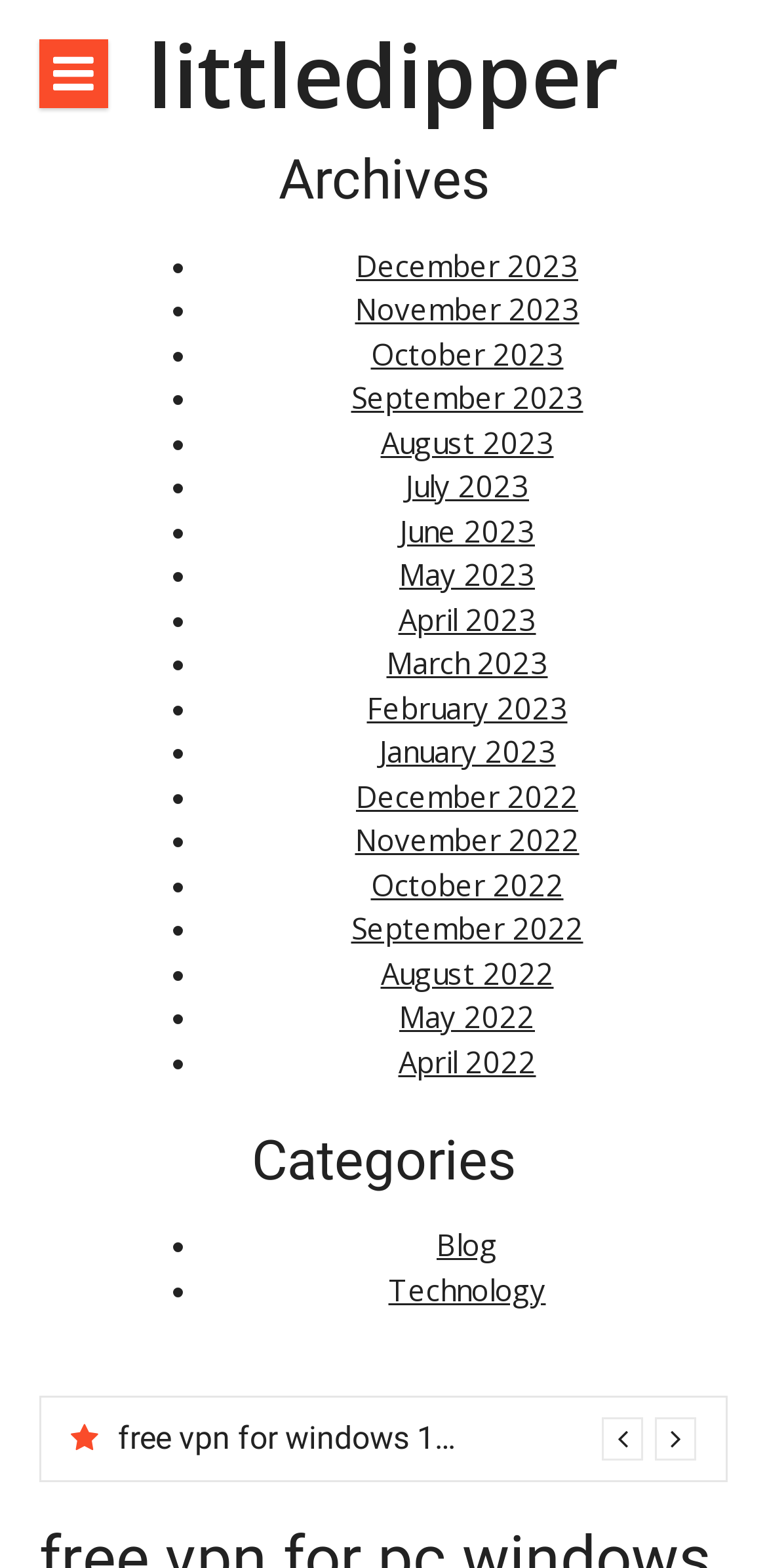Provide a thorough description of the webpage you see.

This webpage appears to be a blog or article archive, with a focus on VPN-related topics. At the top, there is a button with an icon, likely a navigation or menu button. Next to it is a link to the website's title, "littledipper". 

Below the title, there is a heading labeled "Archives", which is followed by a list of 24 links, each representing a month from December 2022 to July 2023. These links are arranged in a vertical list, with a bullet point (ListMarker) preceding each link.

Further down the page, there is another heading labeled "Categories", which is followed by a list of two links: "Blog" and "Technology". These links are also arranged in a vertical list, with a bullet point preceding each link.

At the very bottom of the page, there is a section with a heading that appears to be a search result or a suggested article, titled "forticlient vpn 5 download – The 10 Fastest VPNs of 2023 – f secure freedome vpn crack". This section is not a traditional paragraph of text, but rather a dropdown or autocomplete suggestion, as indicated by the "option" and "selected: False" labels in the accessibility tree.